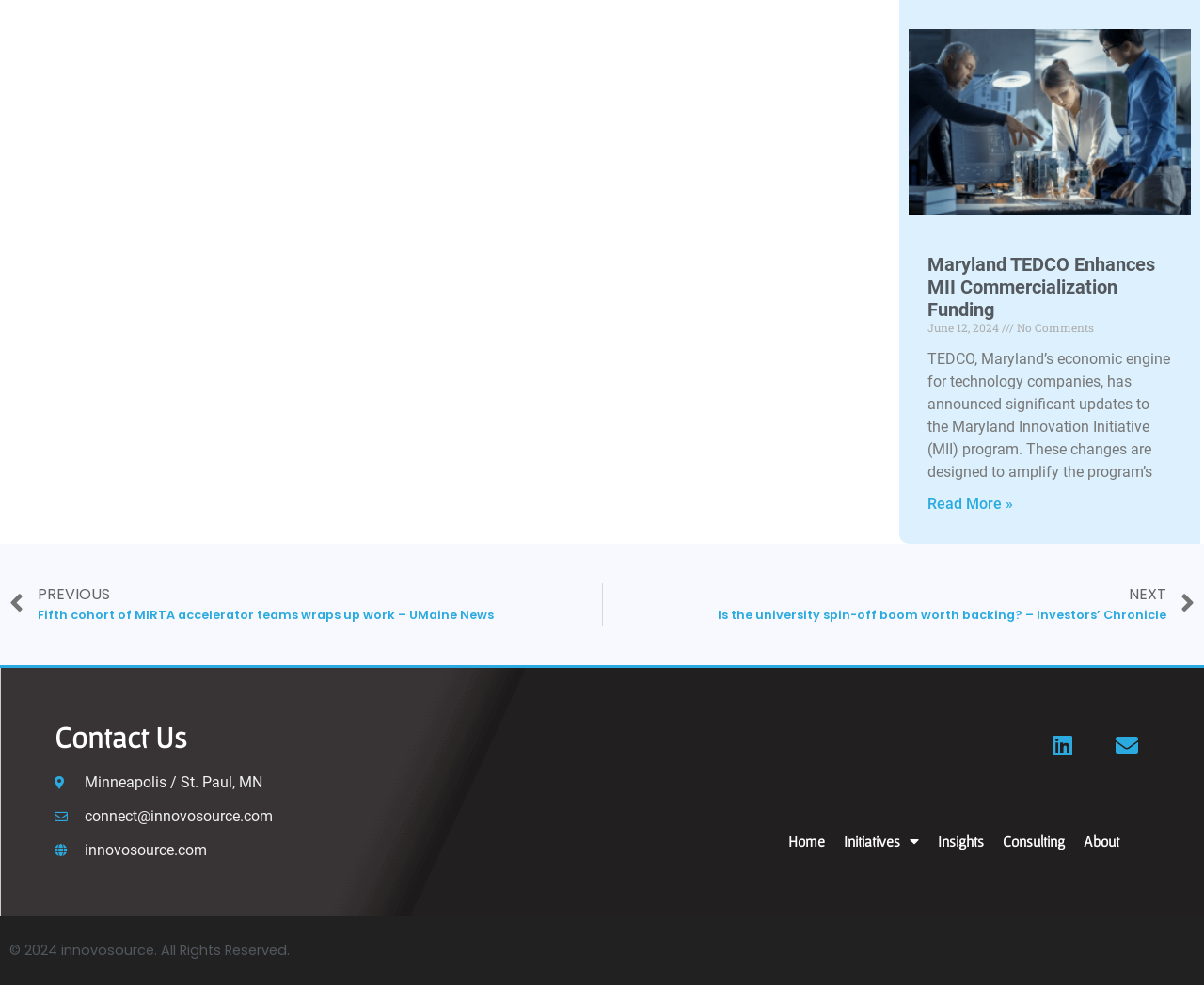Find the bounding box coordinates for the area you need to click to carry out the instruction: "Go to home page". The coordinates should be four float numbers between 0 and 1, indicated as [left, top, right, bottom].

[0.655, 0.832, 0.685, 0.874]